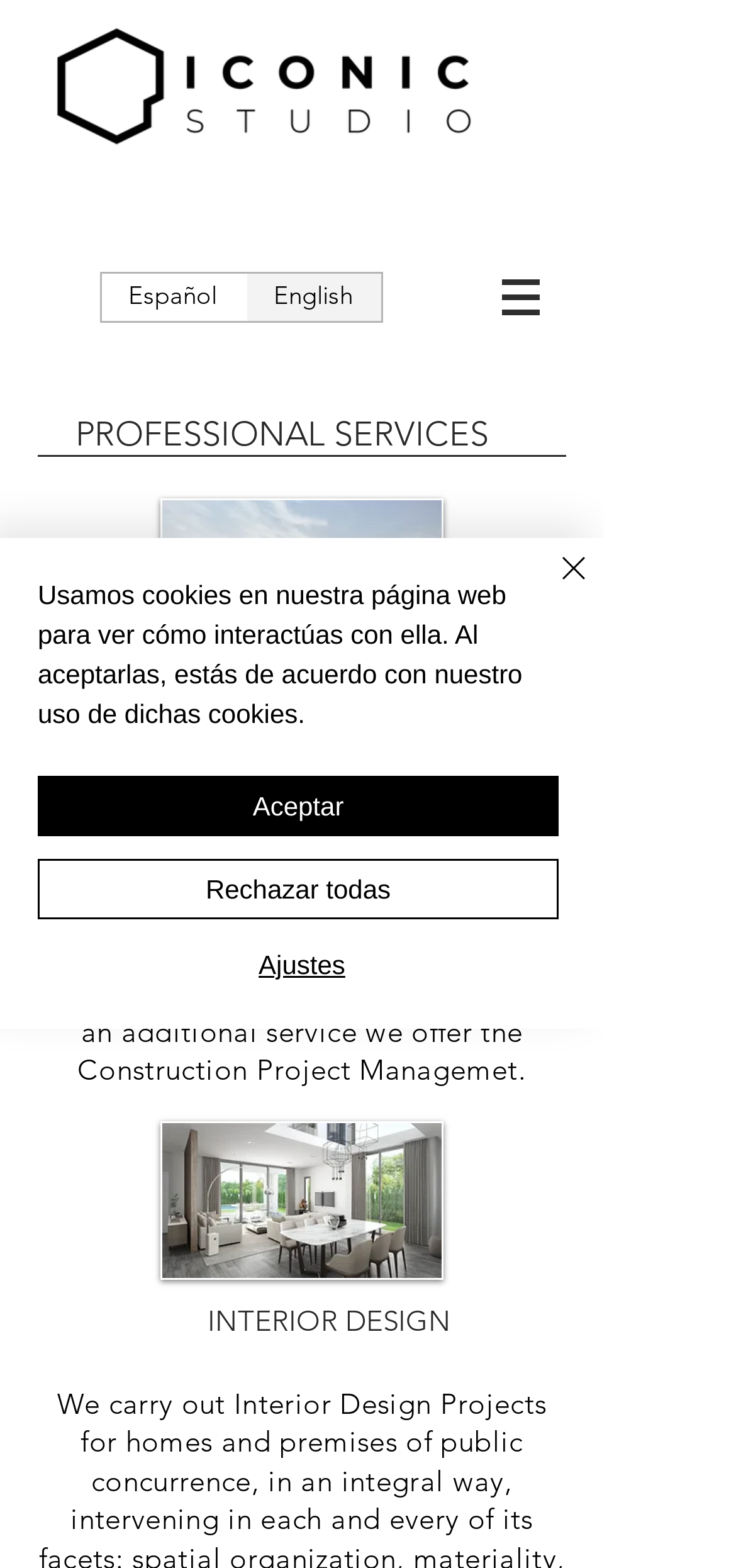What is the language currently selected?
Using the visual information, respond with a single word or phrase.

English